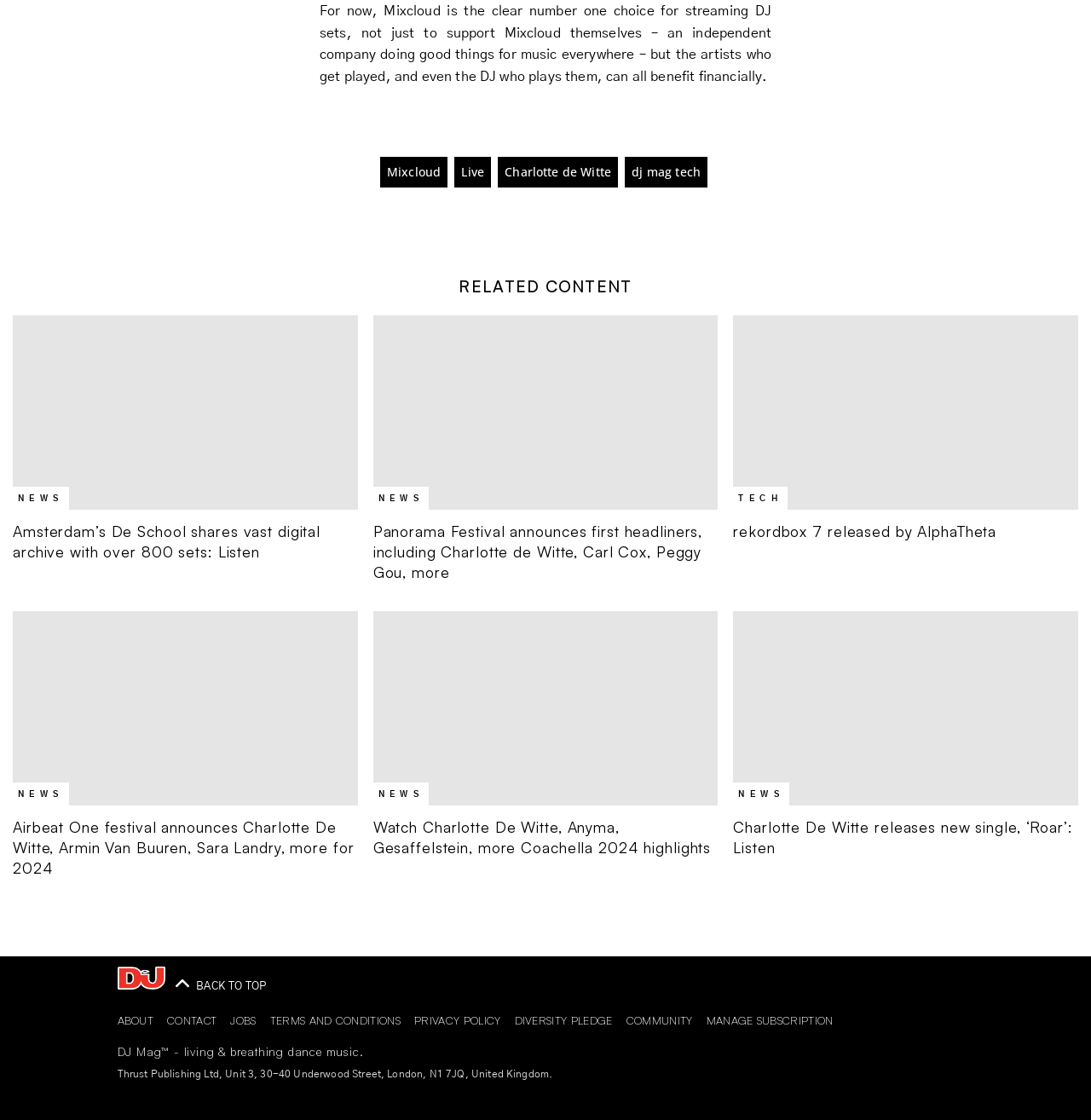Please identify the bounding box coordinates of the region to click in order to complete the task: "Click on the 'Mixcloud' link". The coordinates must be four float numbers between 0 and 1, specified as [left, top, right, bottom].

[0.348, 0.14, 0.41, 0.167]